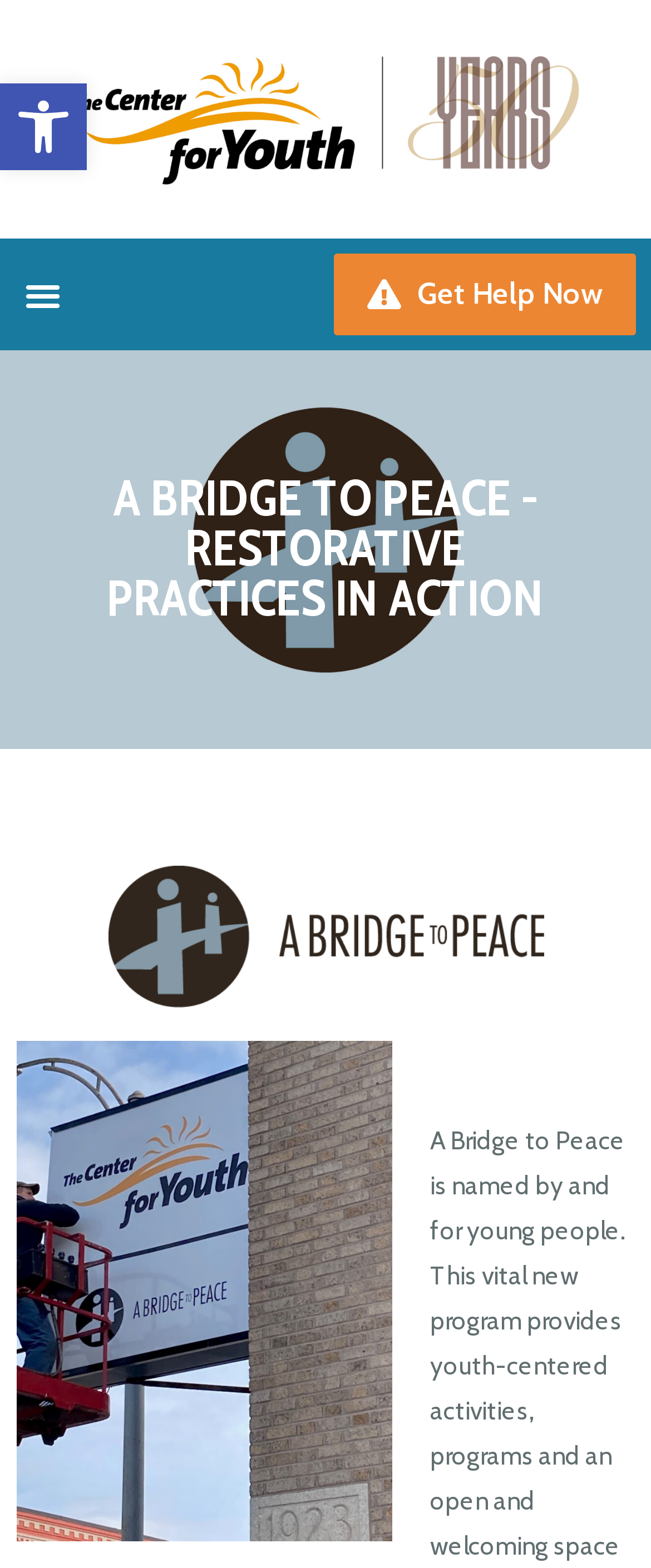Please answer the following question using a single word or phrase: 
What type of image is on the top left?

Accessibility Tools